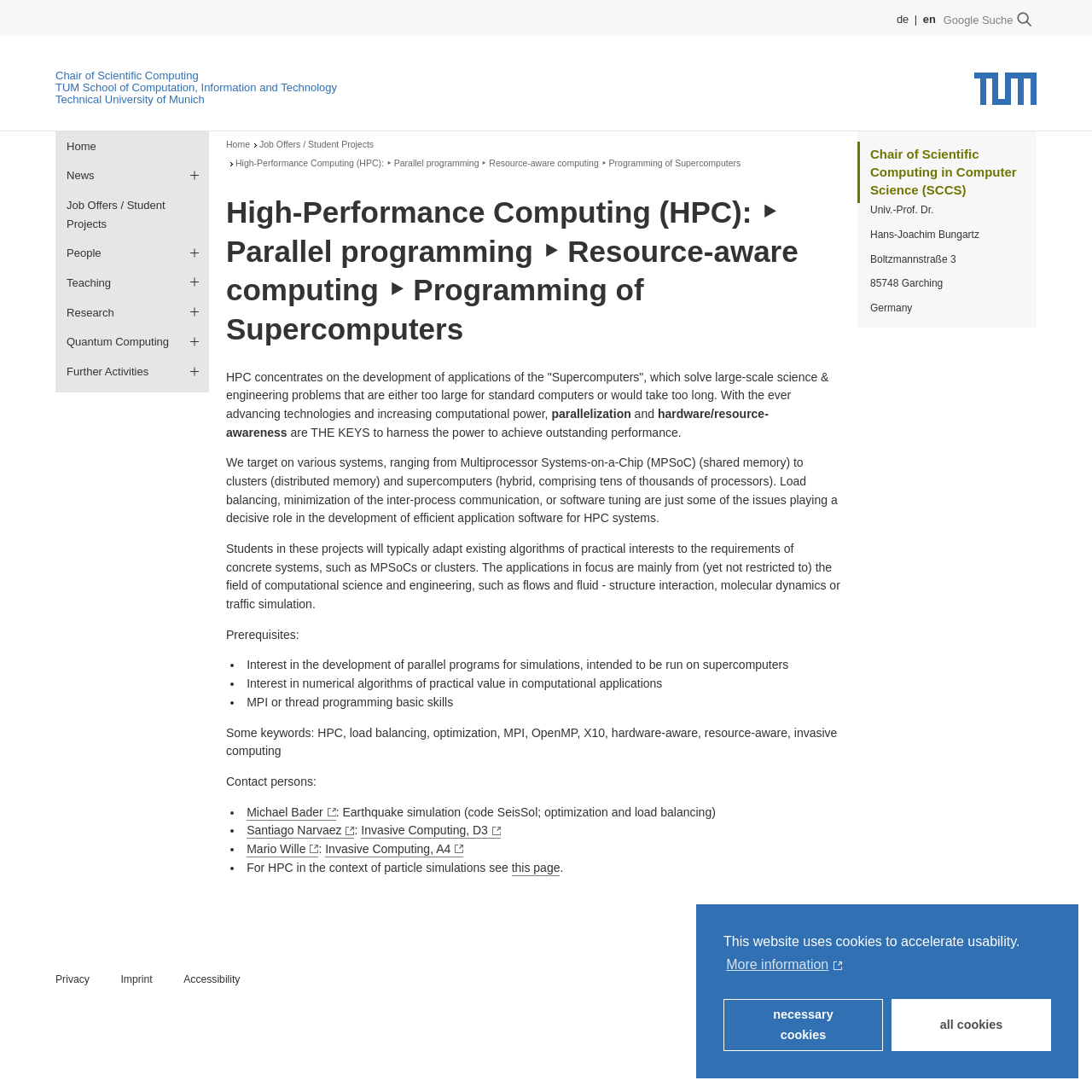What is the name of the university?
Answer the question using a single word or phrase, according to the image.

Technical University of Munich